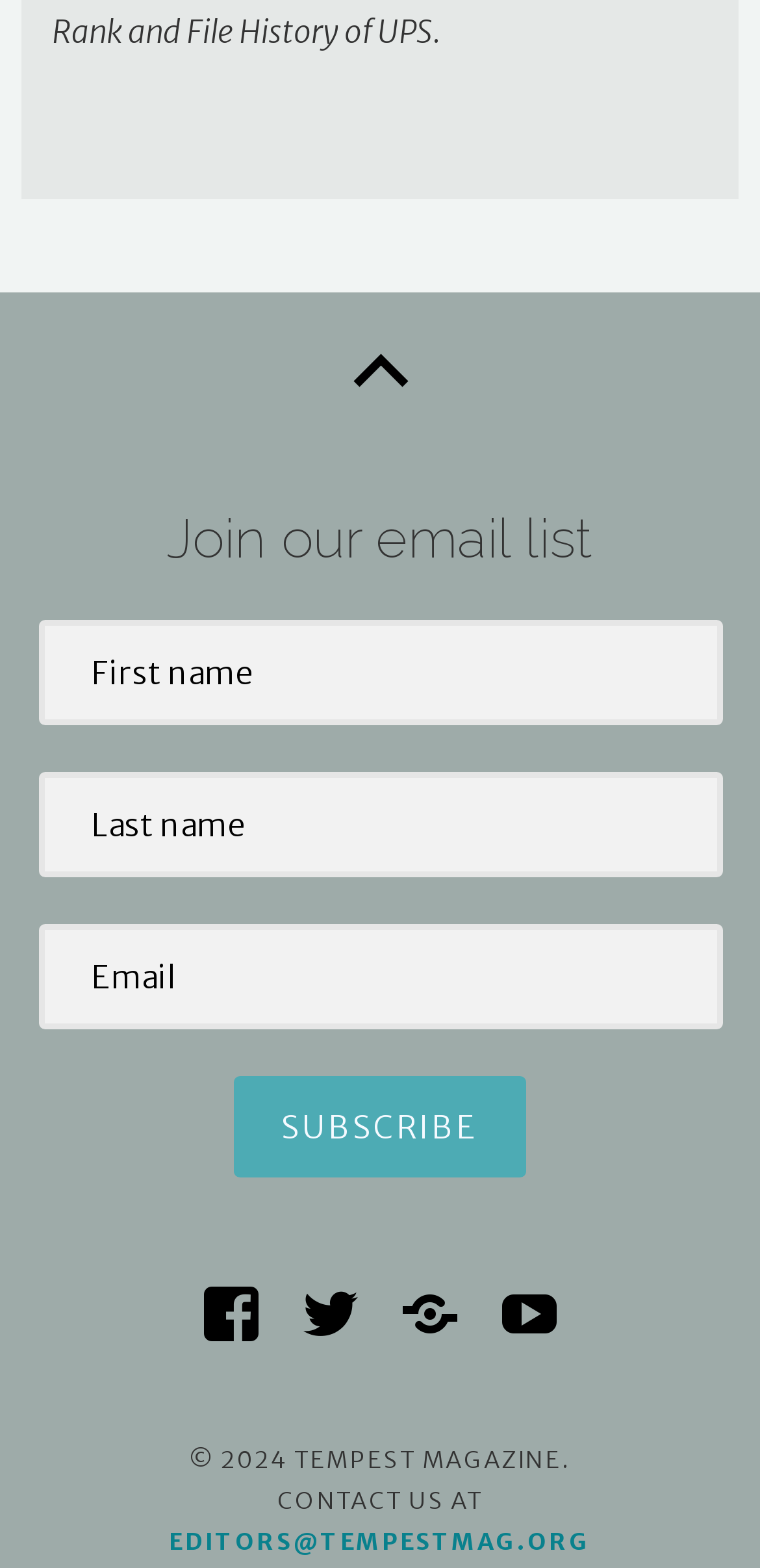Give a concise answer of one word or phrase to the question: 
How many social media links are there?

4